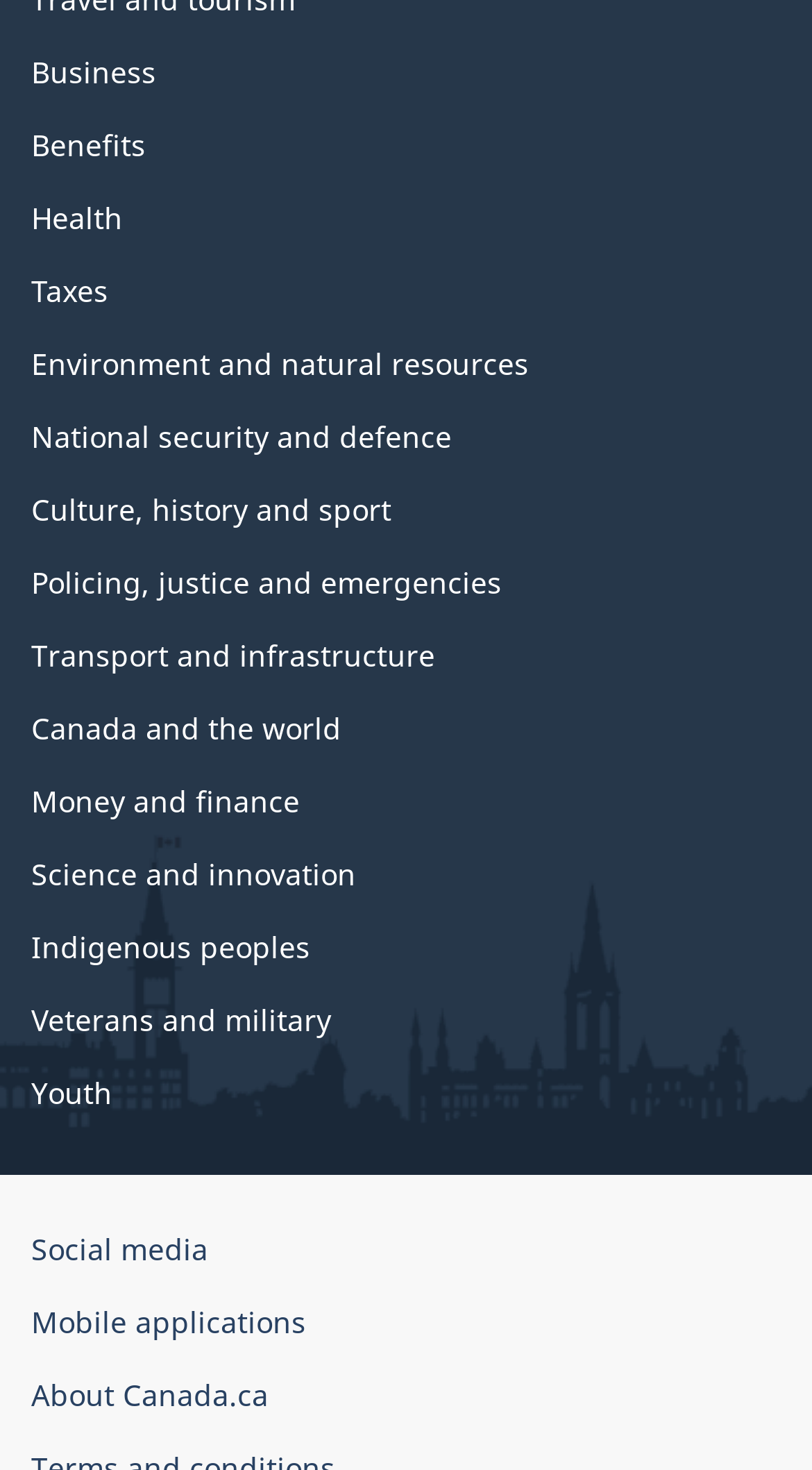Identify the bounding box coordinates for the UI element described as follows: "DOWN". Ensure the coordinates are four float numbers between 0 and 1, formatted as [left, top, right, bottom].

None